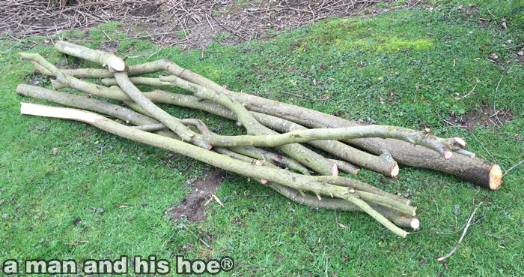Explain the contents of the image with as much detail as possible.

The image captures a collection of tree branches, known as "tree bones," resting on a patch of green grass. The branches, pruned from a plum tree, are arranged in a somewhat haphazard pile, showcasing various lengths and thicknesses. This natural scene reflects the remnants of gardening activity, with the branches’ fresh cuts still visible. The background suggests a rural setting, enhancing the connection to nature and gardening craftsmanship. The accompanying text invites viewers to explore creative uses for these tree bones, such as crafting coasters, emphasizing sustainability and resourcefulness in managing garden waste.